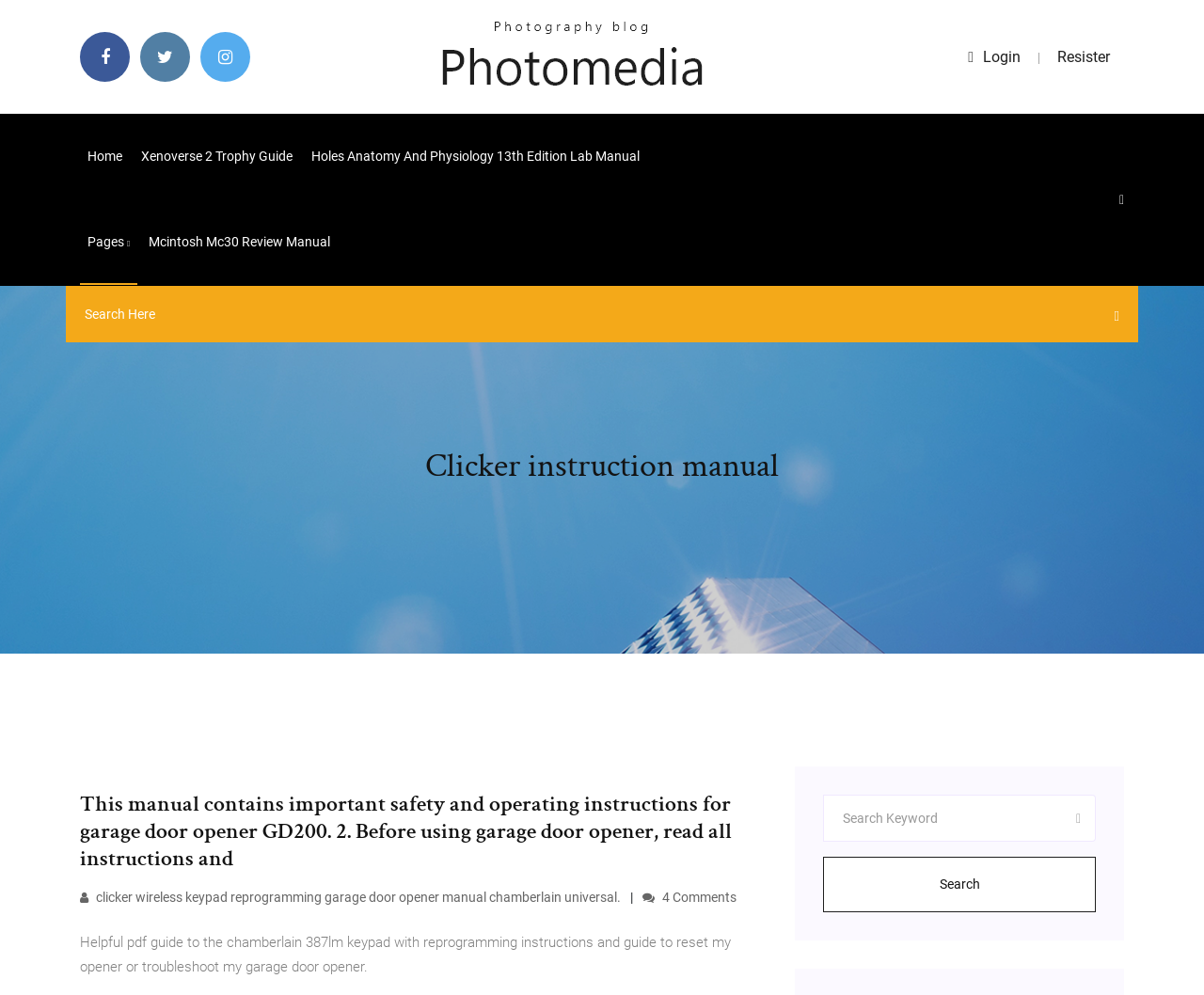Answer with a single word or phrase: 
What is the purpose of this manual?

Garage door opener instructions